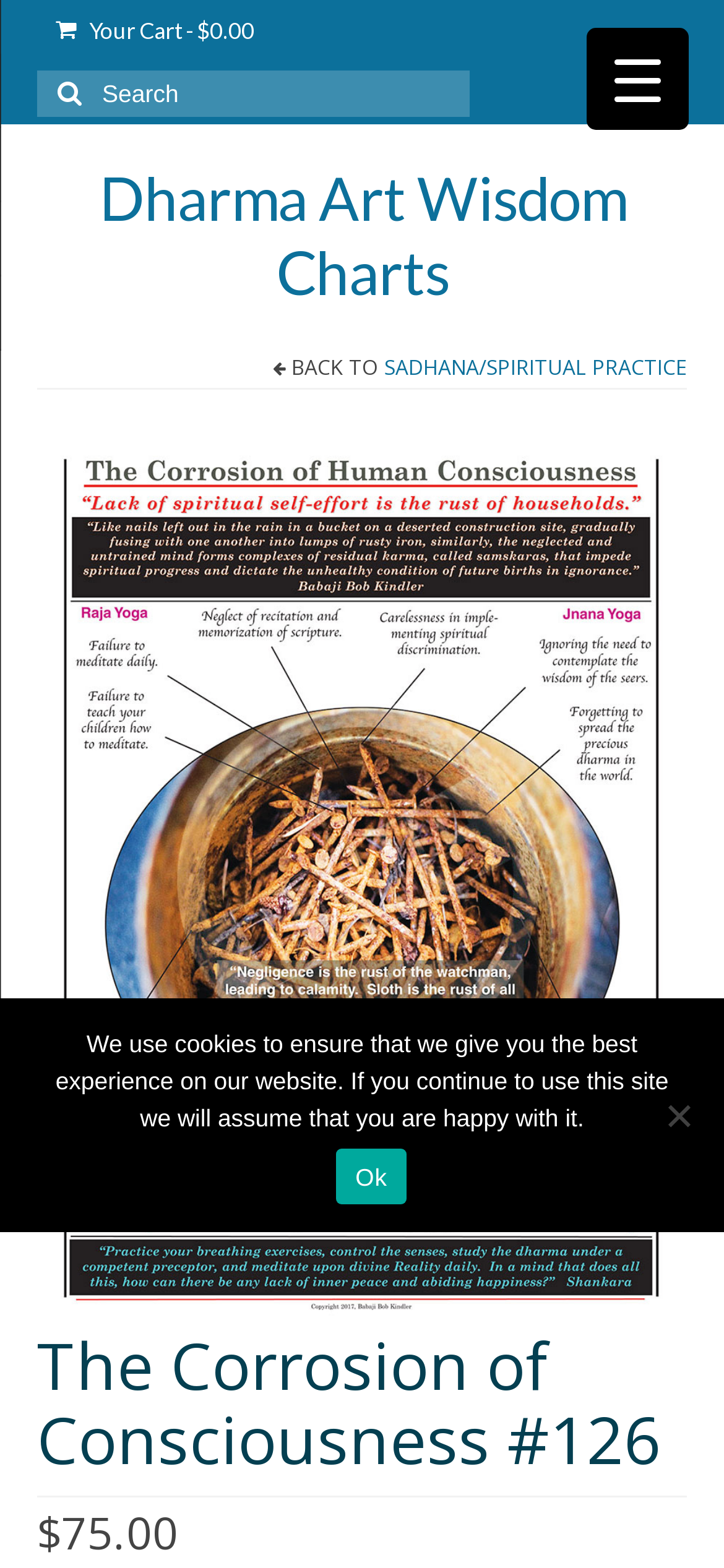Provide your answer in one word or a succinct phrase for the question: 
What is the purpose of the search bar?

To search for something